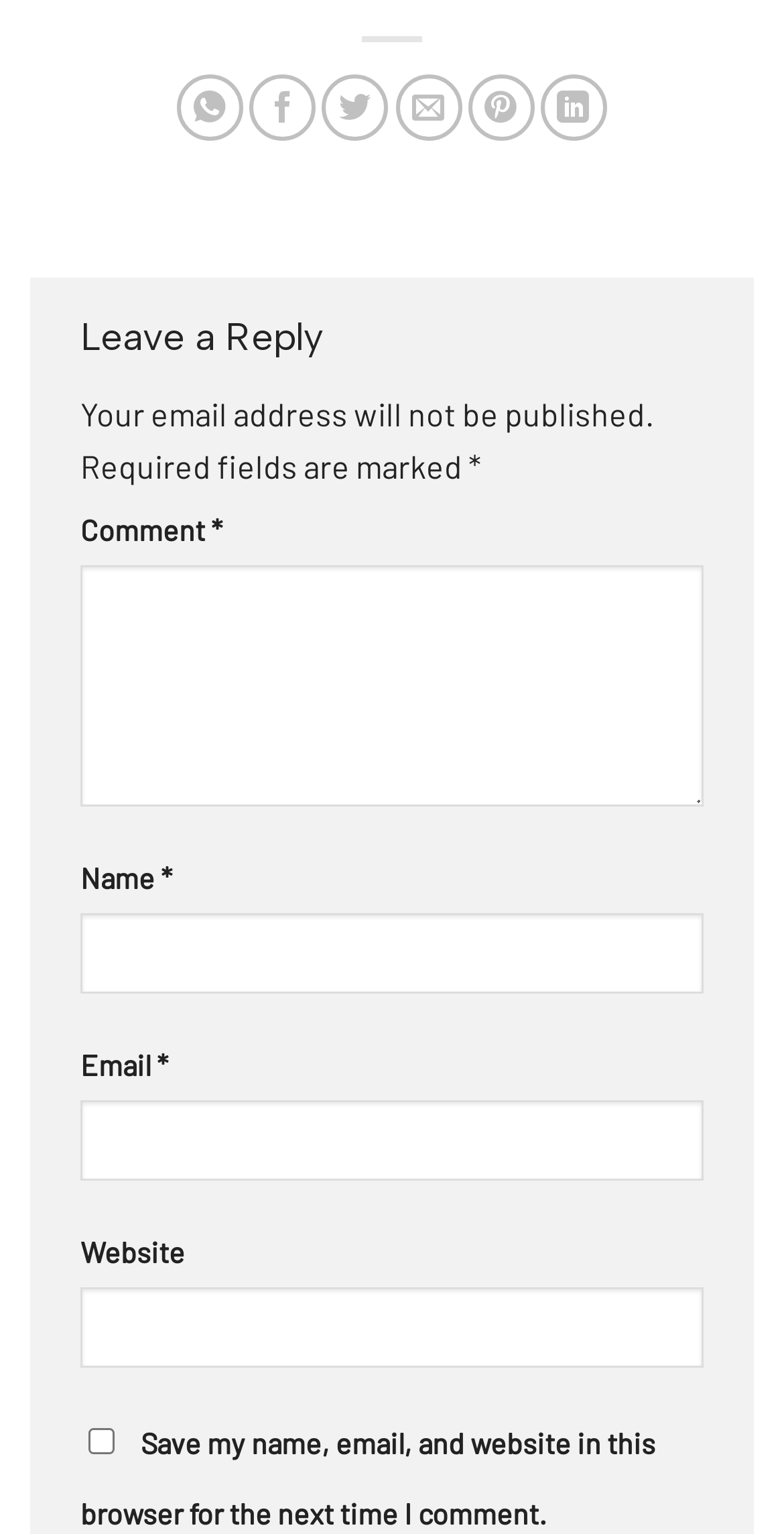What is required to leave a reply?
Please answer using one word or phrase, based on the screenshot.

Name, email, and comment